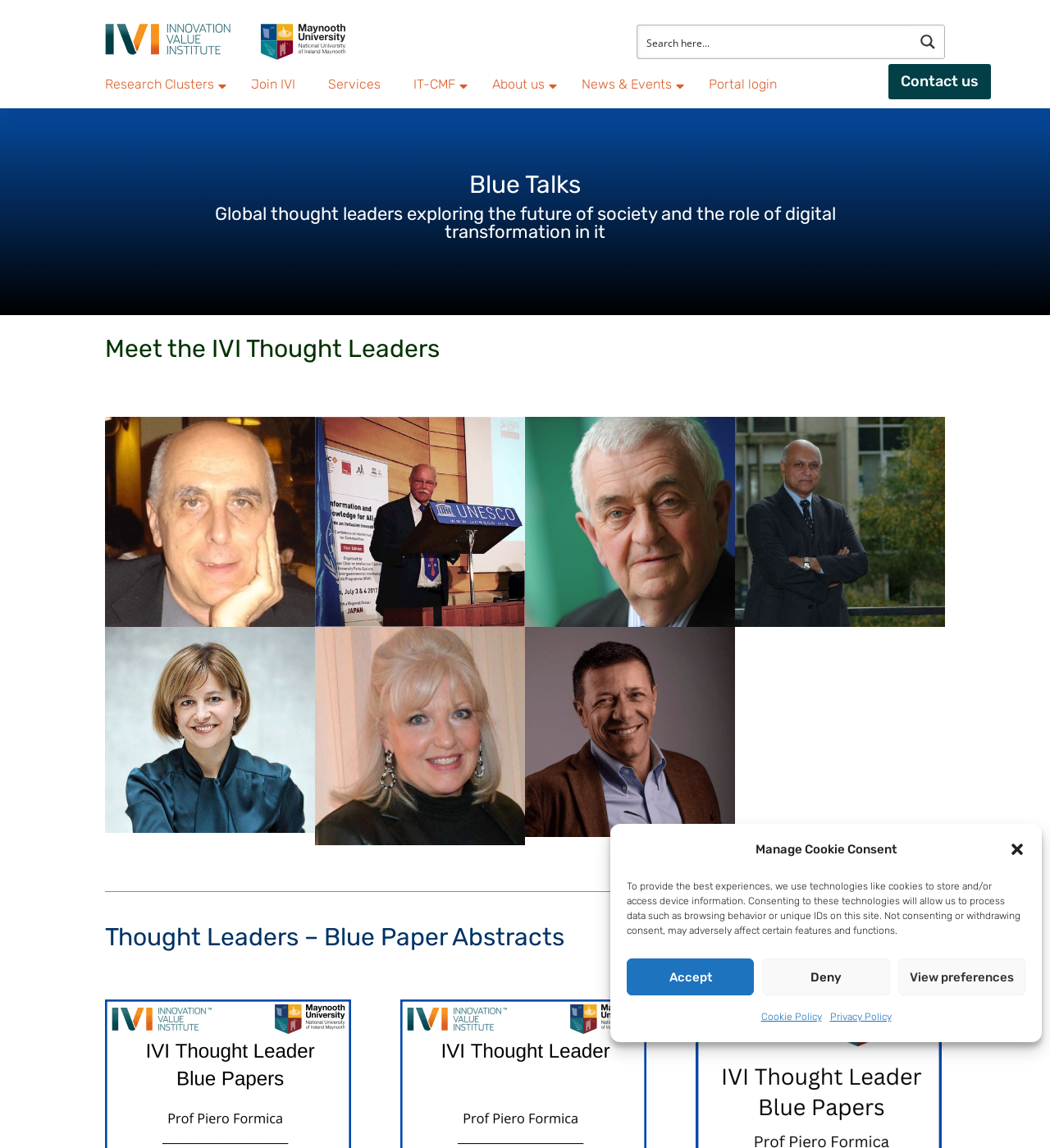Bounding box coordinates are specified in the format (top-left x, top-left y, bottom-right x, bottom-right y). All values are floating point numbers bounded between 0 and 1. Please provide the bounding box coordinate of the region this sentence describes: News & Events

[0.538, 0.056, 0.659, 0.092]